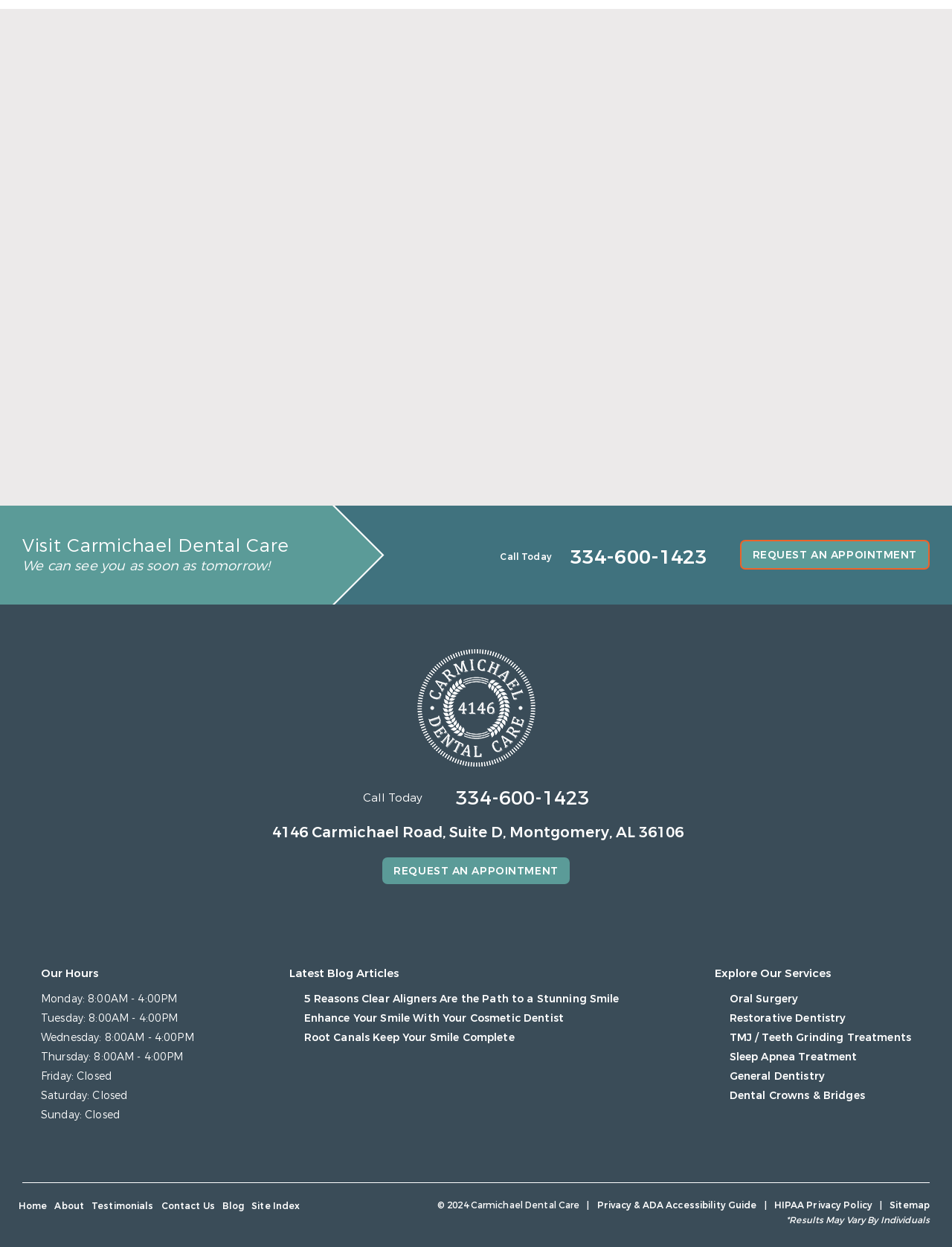Give a one-word or one-phrase response to the question: 
What is the topic of the first blog post?

Clear Aligners